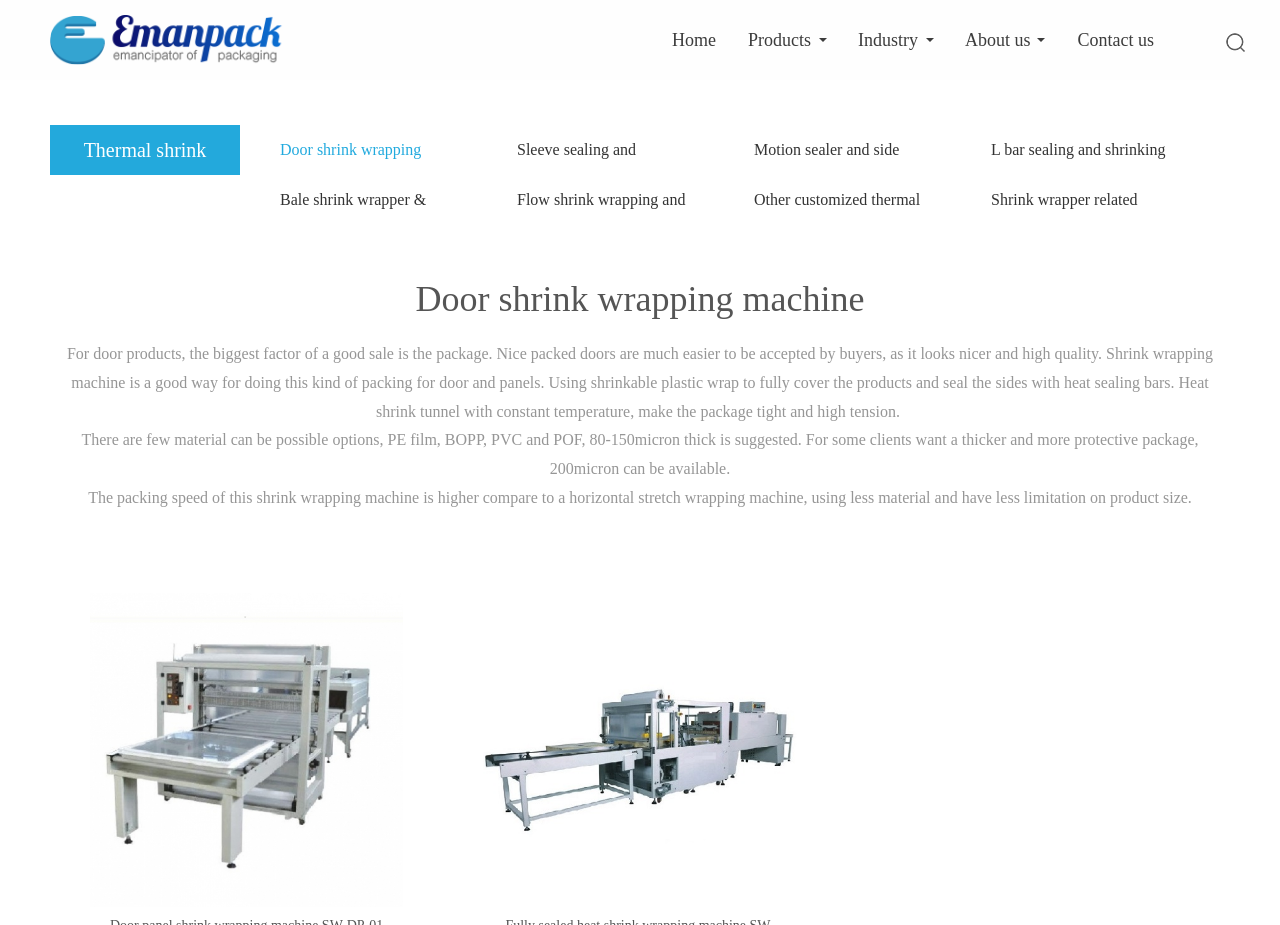How many types of shrink wrapping machines are shown on the webpage?
Look at the screenshot and respond with one word or a short phrase.

2